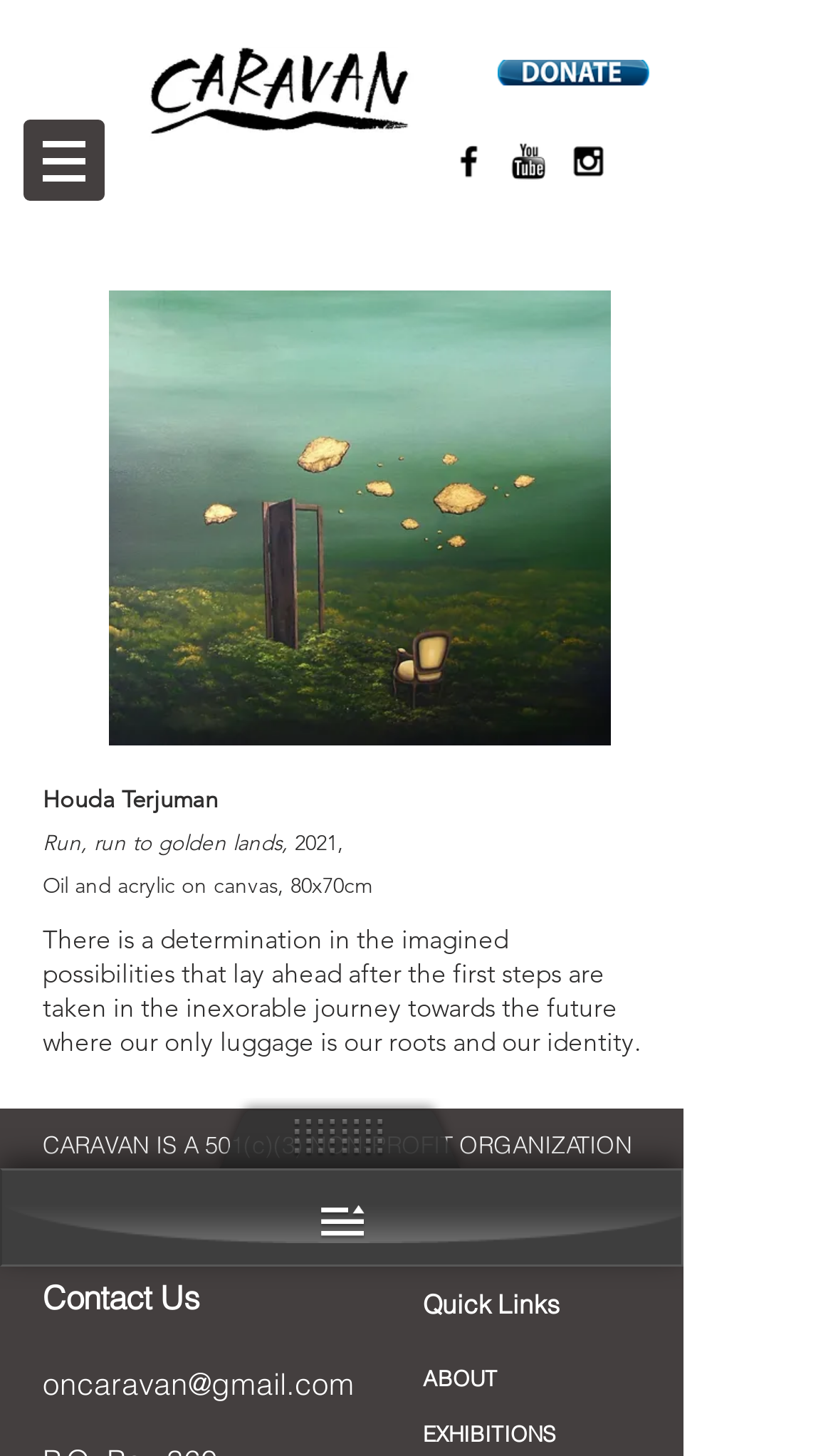Generate a comprehensive caption for the webpage you are viewing.

The webpage appears to be a website for an art organization called CARAVAN. At the top left corner, there is a navigation menu labeled "Site" with a button that has a popup menu. Next to it, there is an image of the CARAVAN logo. 

On the top right side, there is a "Donate" button with an image, and a social bar with links to Facebook, YouTube, and Instagram, each represented by an icon. 

The main content of the webpage is divided into two sections. On the left side, there is an image of an artwork by Houda Terjuman, titled "Run, run to golden lands" created in 2021. Below the image, there is a heading with the same title and a description of the artwork. 

On the right side, there is a block of text that describes the determination and imagination required for a journey towards the future. Below this text, there is a statement indicating that CARAVAN is a 501(c)(3) non-profit organization. 

At the bottom of the page, there are two social bars, one on the left and one on the right, each with links to Facebook, YouTube, and Instagram, represented by white circle icons. There are also links to "Contact Us" and an email address "oncaravan@gmail.com". Finally, there is a "Quick Links" section with links to "ABOUT" and "EXHIBITIONS" pages.